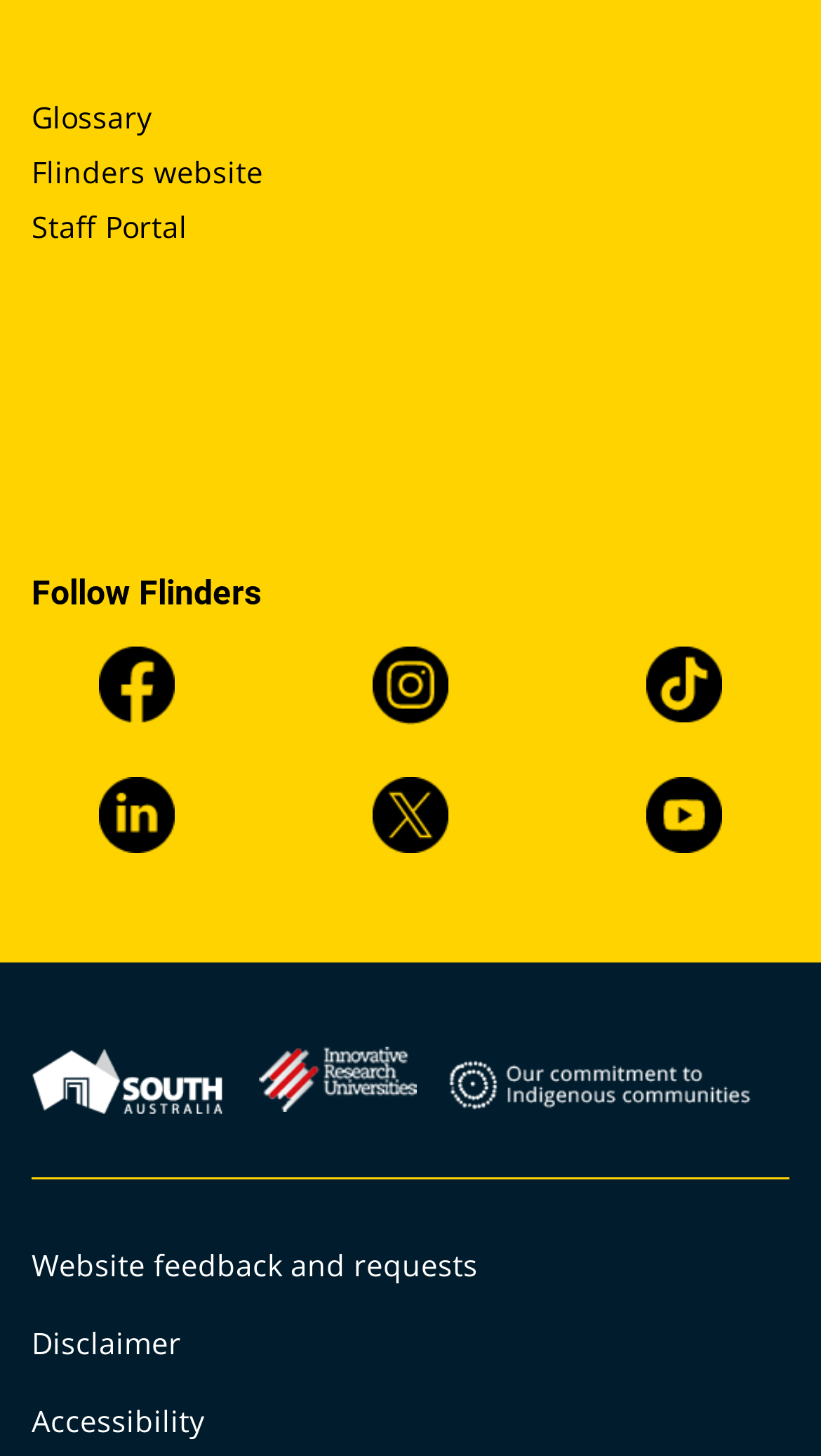Using the given element description, provide the bounding box coordinates (top-left x, top-left y, bottom-right x, bottom-right y) for the corresponding UI element in the screenshot: alt="Brand SA logo"

[0.038, 0.719, 0.371, 0.766]